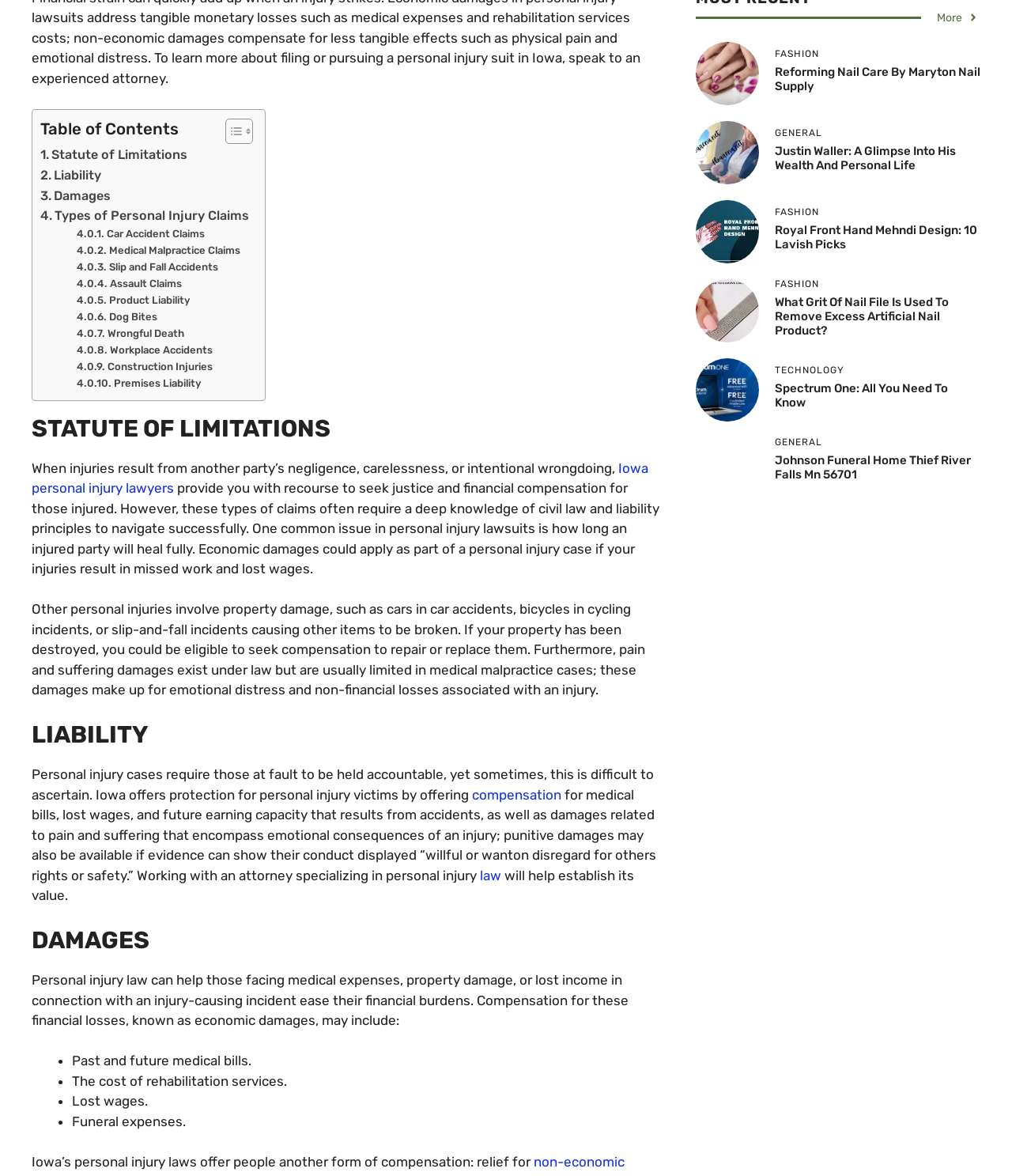Bounding box coordinates are specified in the format (top-left x, top-left y, bottom-right x, bottom-right y). All values are floating point numbers bounded between 0 and 1. Please provide the bounding box coordinate of the region this sentence describes: More

[0.926, 0.008, 0.967, 0.022]